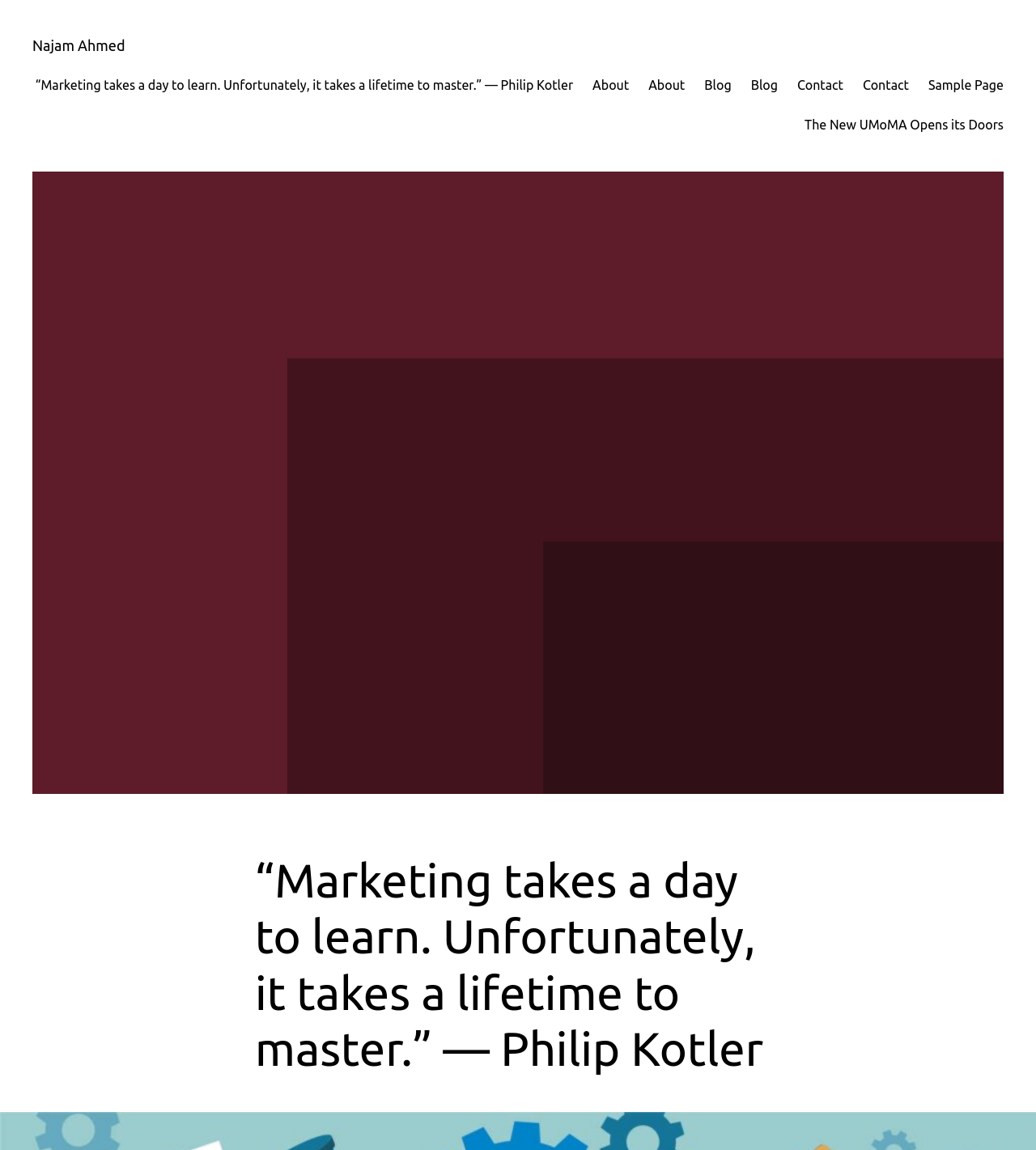Refer to the image and provide an in-depth answer to the question:
What is the purpose of the webpage?

The webpage appears to be a personal or professional portfolio of Najam Ahmed, showcasing his work and expertise in digital marketing. The presence of navigation links and a quote from a marketing expert suggests that the webpage is meant to showcase Najam Ahmed's skills and experience in the field.